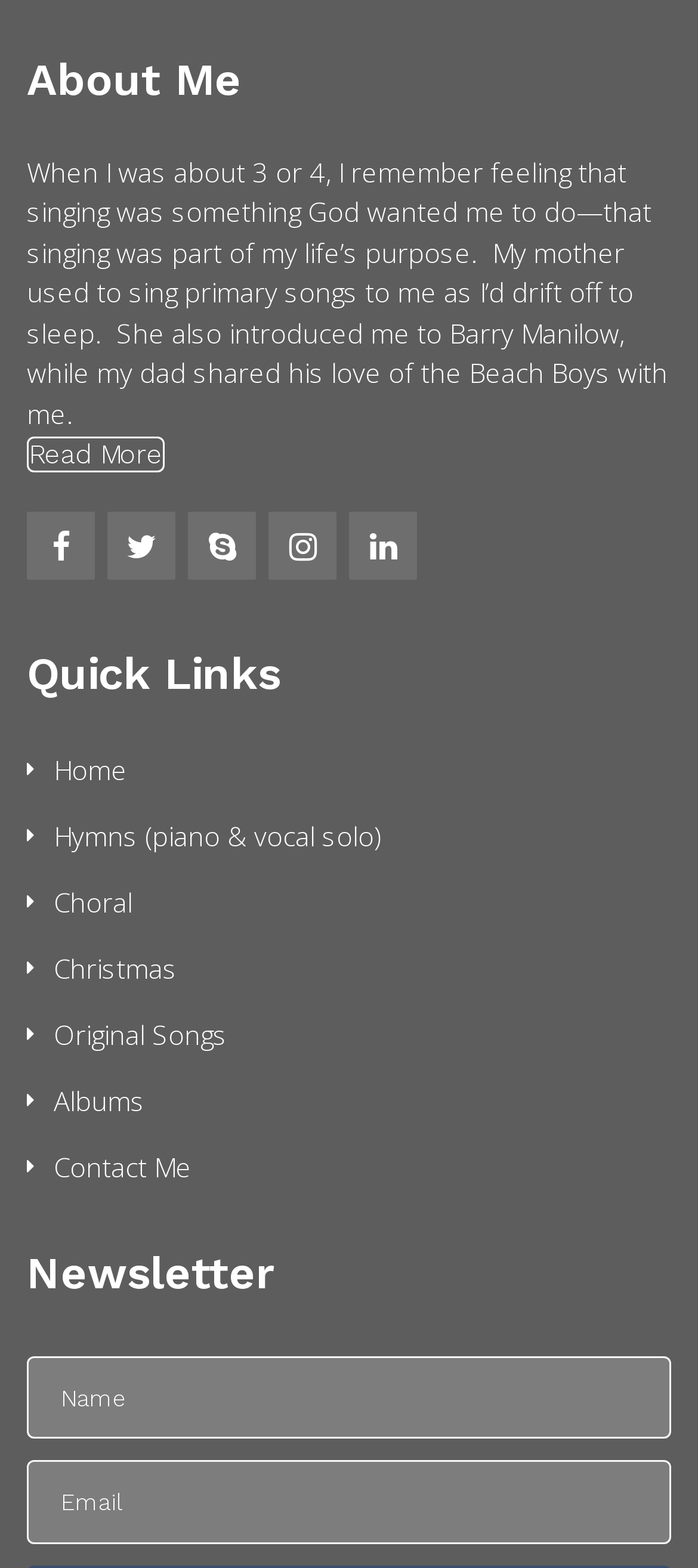How many links are there in the 'Quick Links' section?
Refer to the image and provide a one-word or short phrase answer.

7